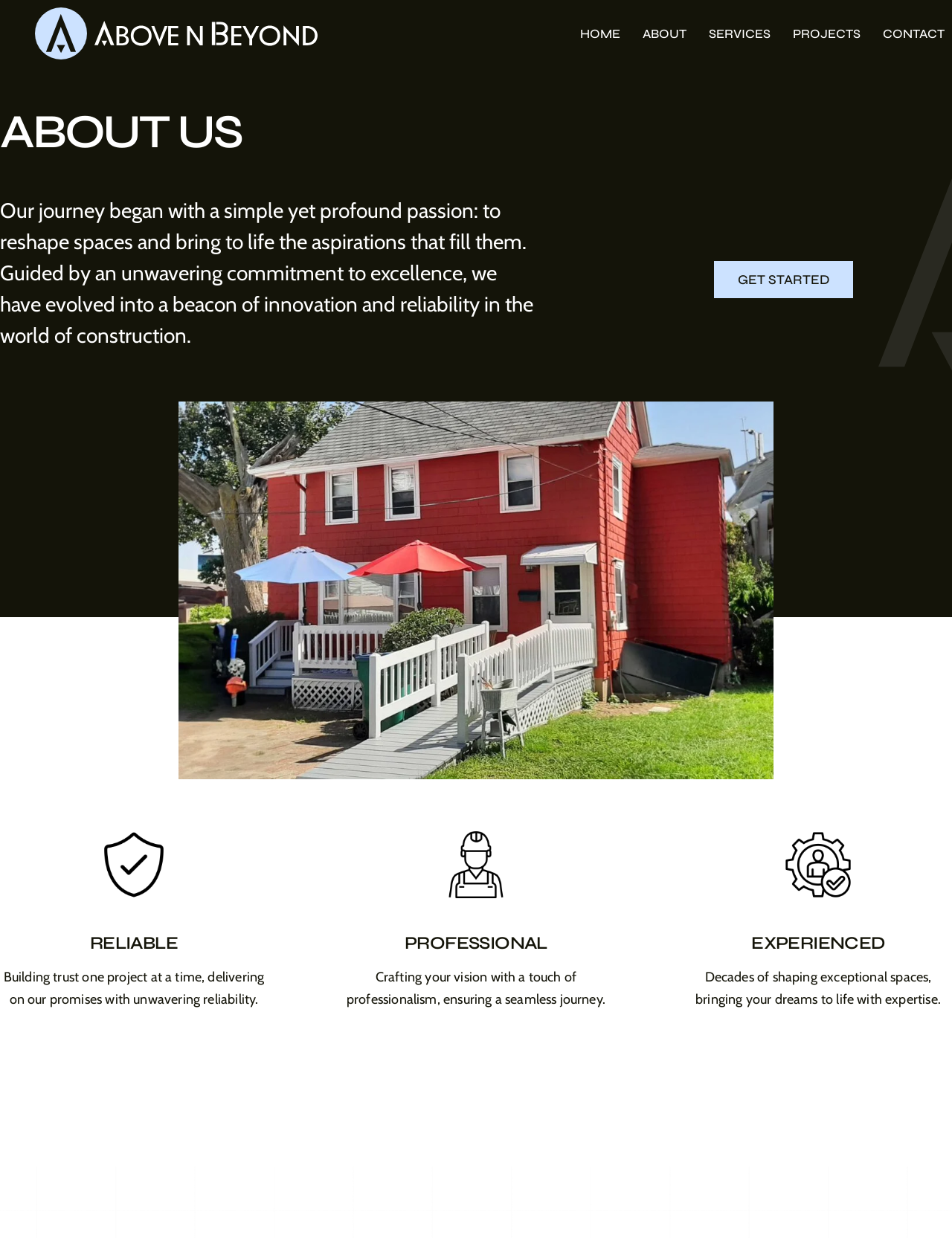Determine the bounding box coordinates of the region I should click to achieve the following instruction: "view RELIABLE". Ensure the bounding box coordinates are four float numbers between 0 and 1, i.e., [left, top, right, bottom].

[0.0, 0.754, 0.281, 0.771]